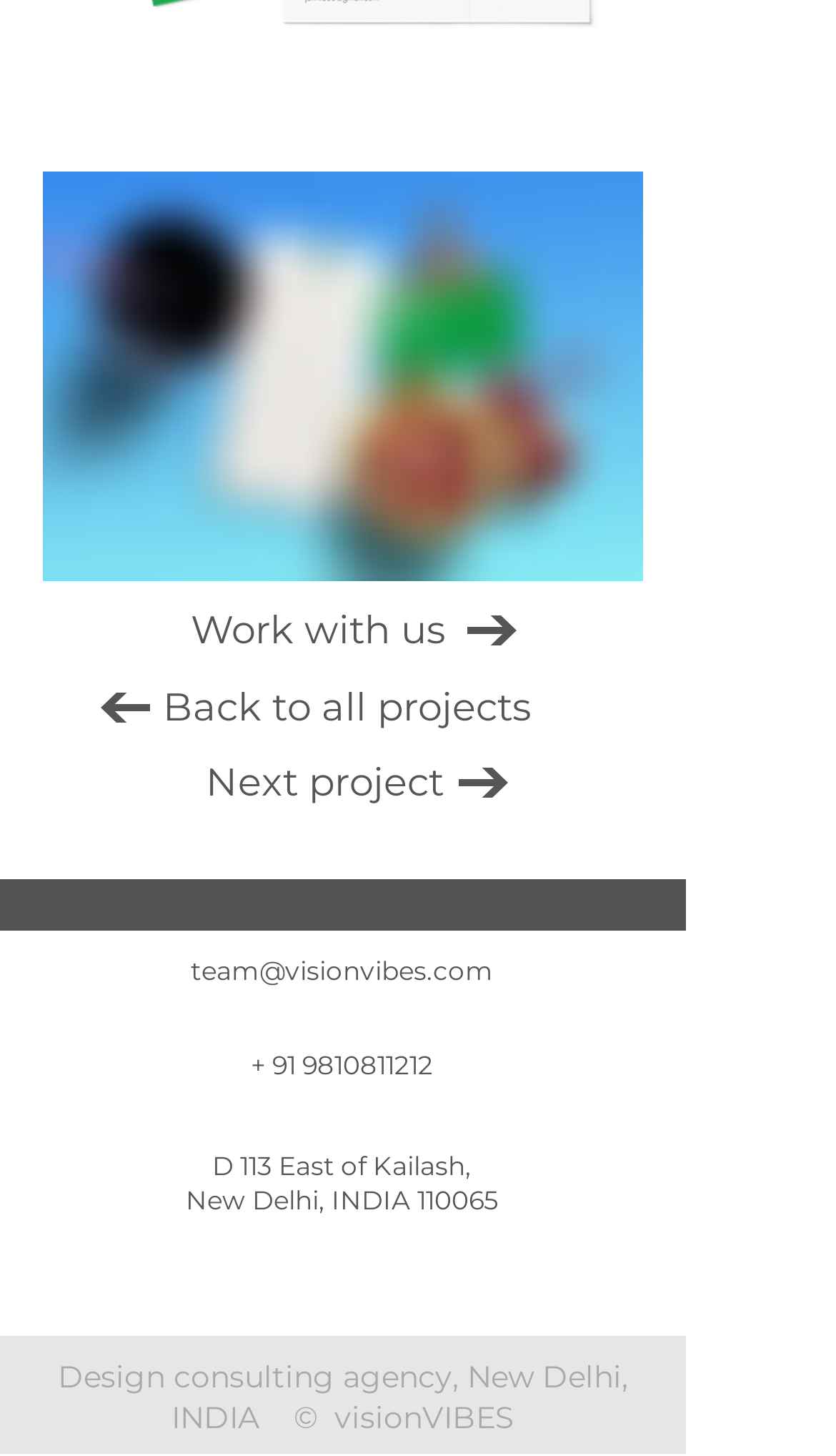From the webpage screenshot, predict the bounding box of the UI element that matches this description: "Back to all projects".

[0.195, 0.466, 0.636, 0.502]